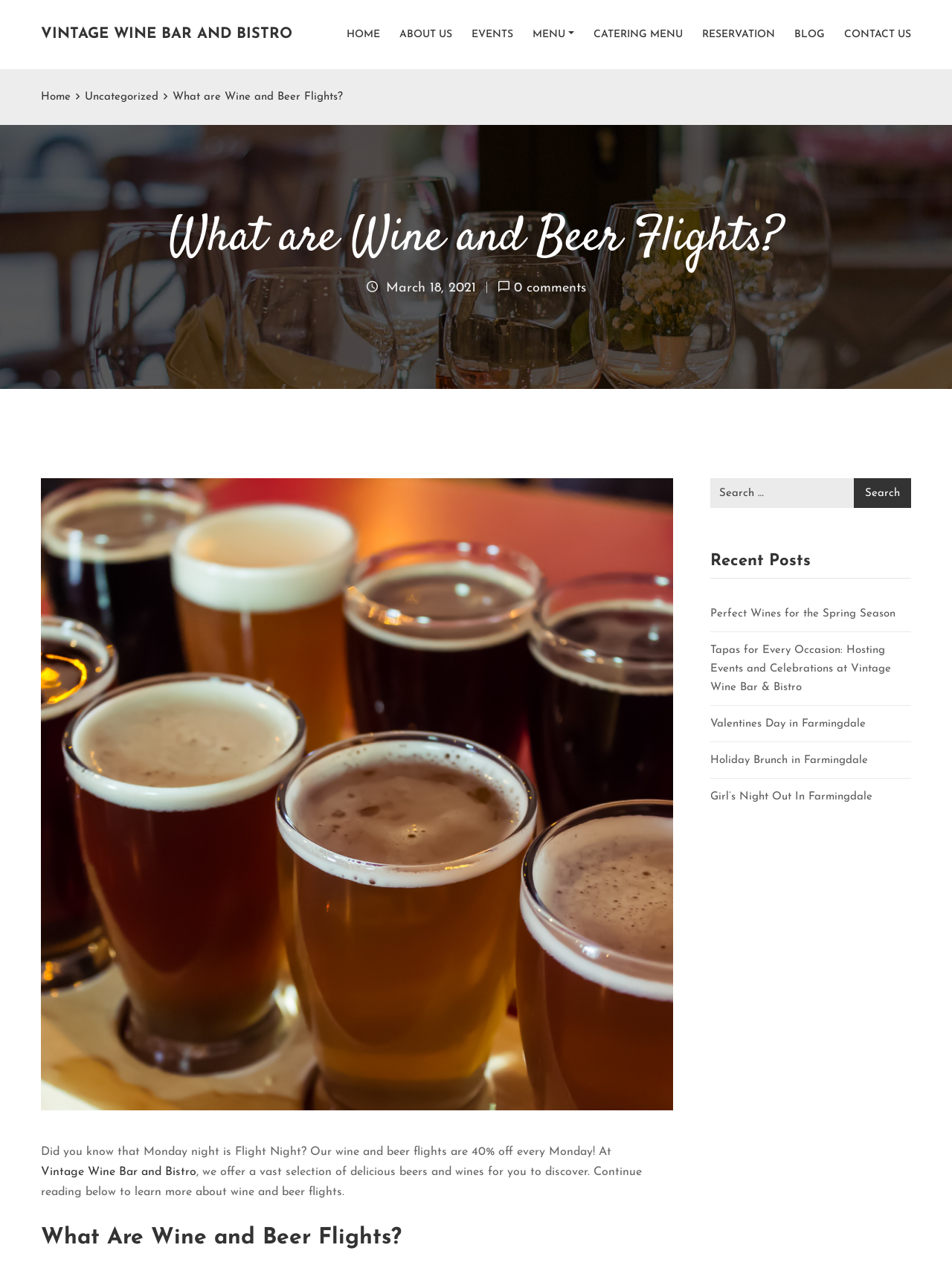Provide the bounding box coordinates of the HTML element described by the text: "CATERING MENU".

[0.613, 0.003, 0.727, 0.052]